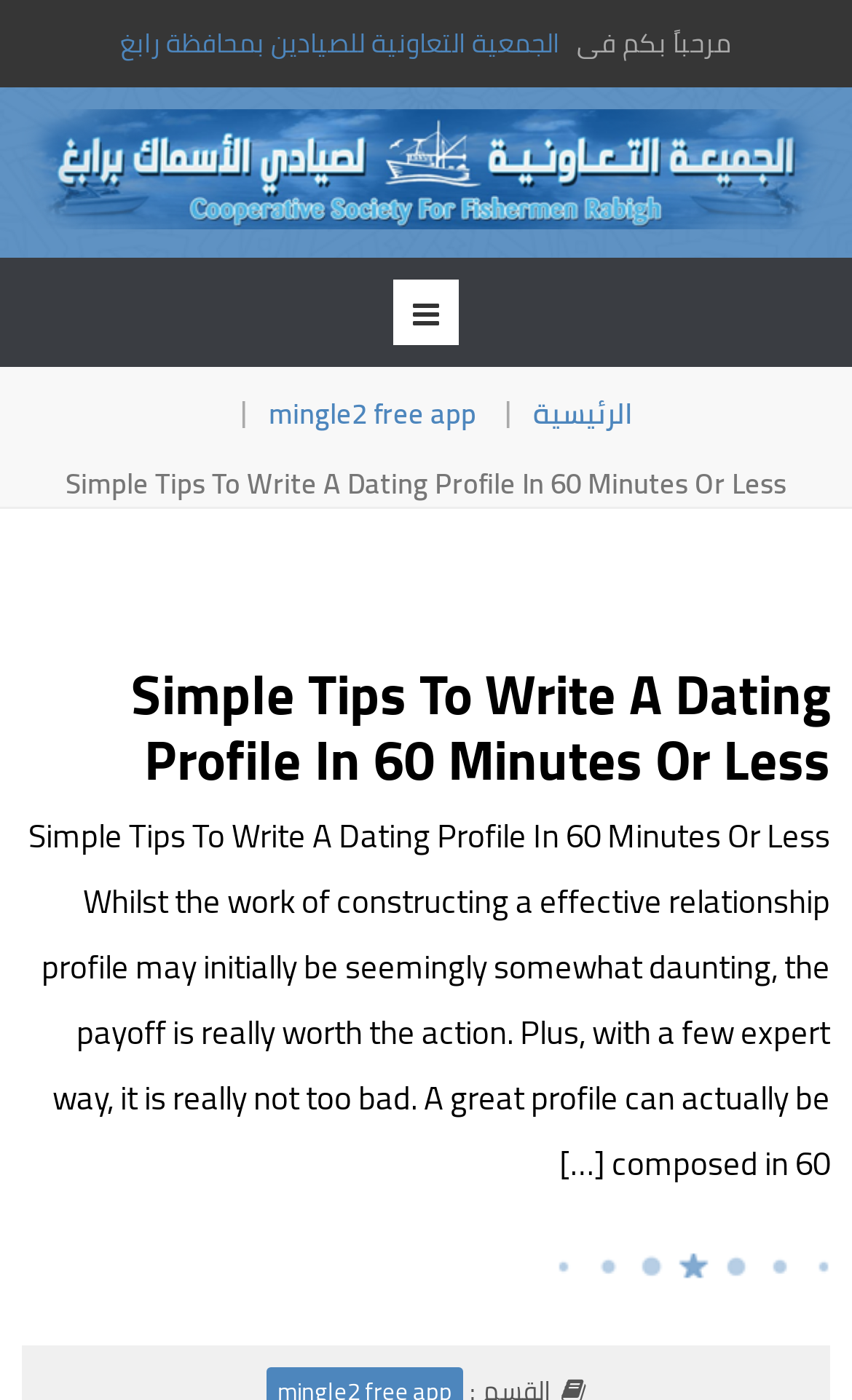Use a single word or phrase to answer the question:
What is the name of the organization?

الجمعية التعاونية للصيادين بمحافظة رابغ